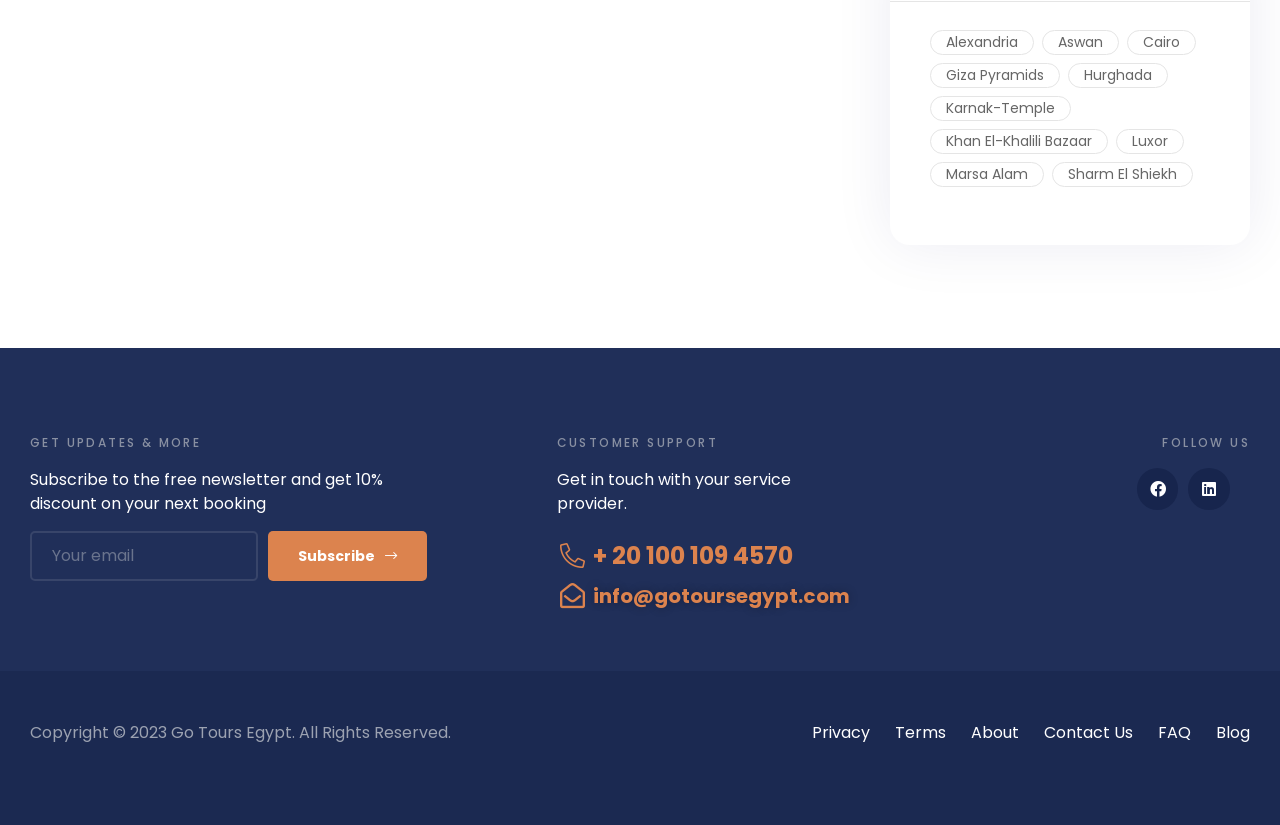What are the cities listed for tours?
Look at the image and respond with a one-word or short phrase answer.

Alexandria, Aswan, Cairo, etc.